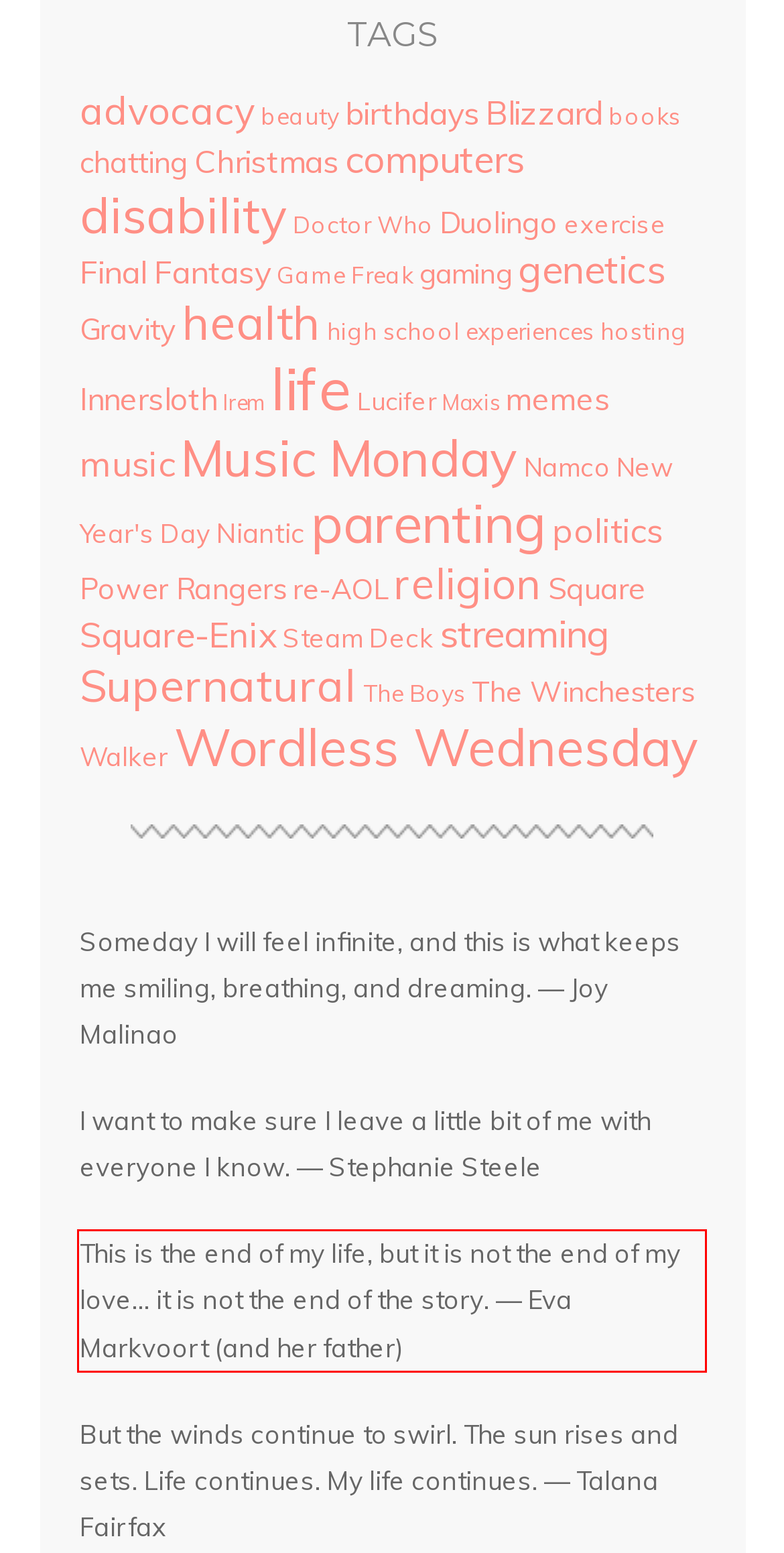With the provided screenshot of a webpage, locate the red bounding box and perform OCR to extract the text content inside it.

This is the end of my life, but it is not the end of my love... it is not the end of the story. — Eva Markvoort (and her father)